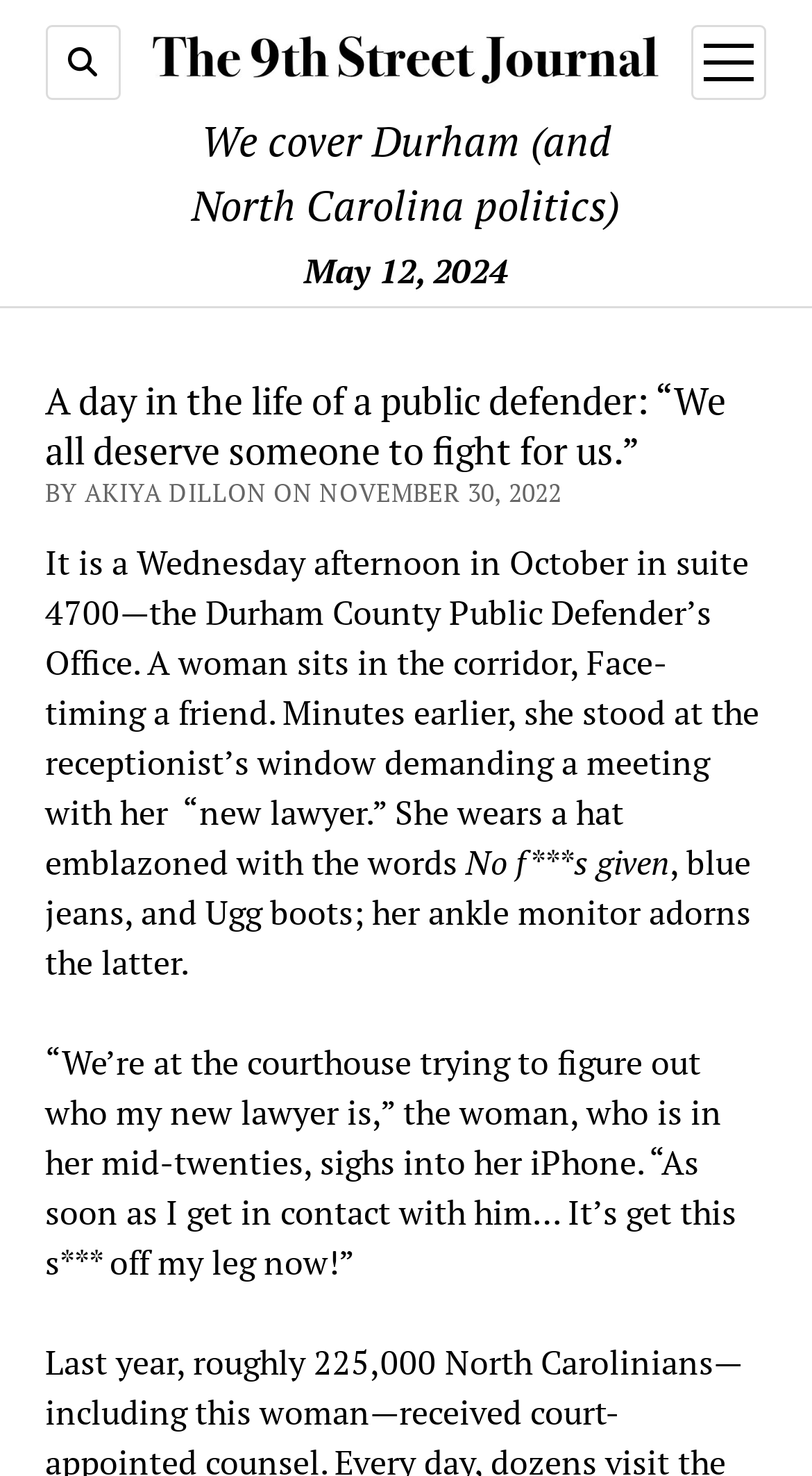Look at the image and write a detailed answer to the question: 
What is the name of the publication?

I found the name of the publication by looking at the link '9th Street Journal' which is located at the top of the webpage, and also by looking at the image with the same name.